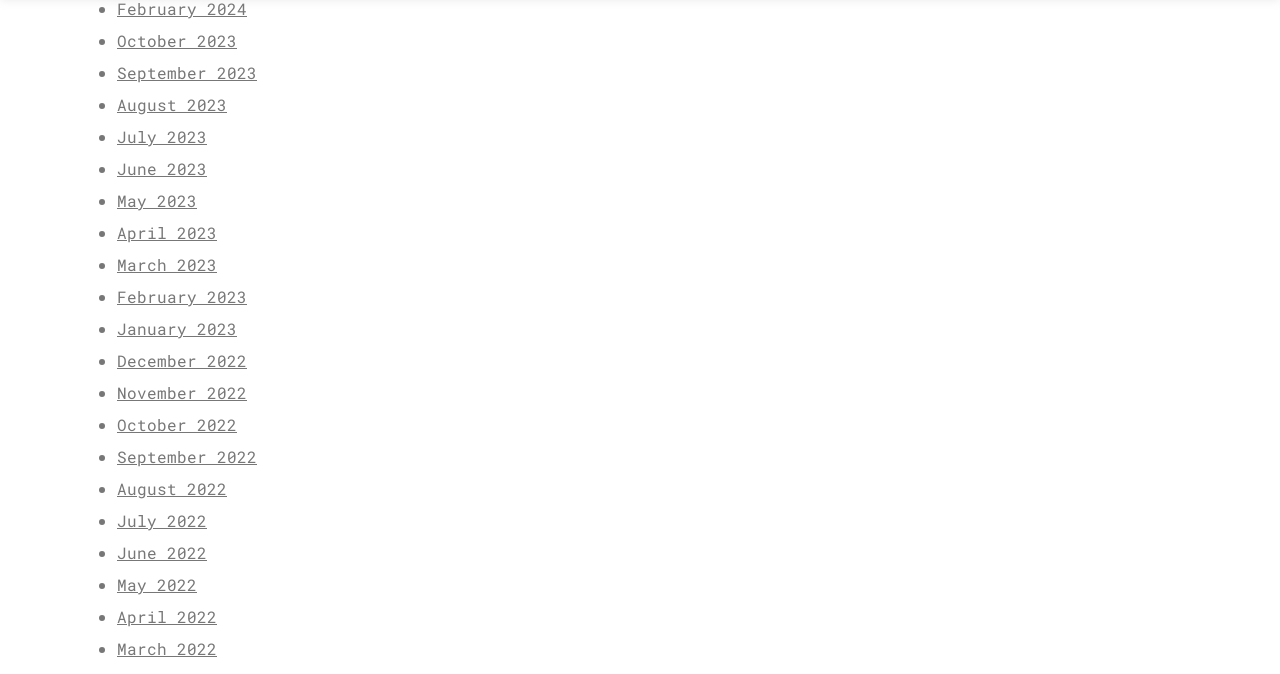Please reply to the following question using a single word or phrase: 
What is the vertical position of the link 'June 2023'?

Above the link 'May 2023'